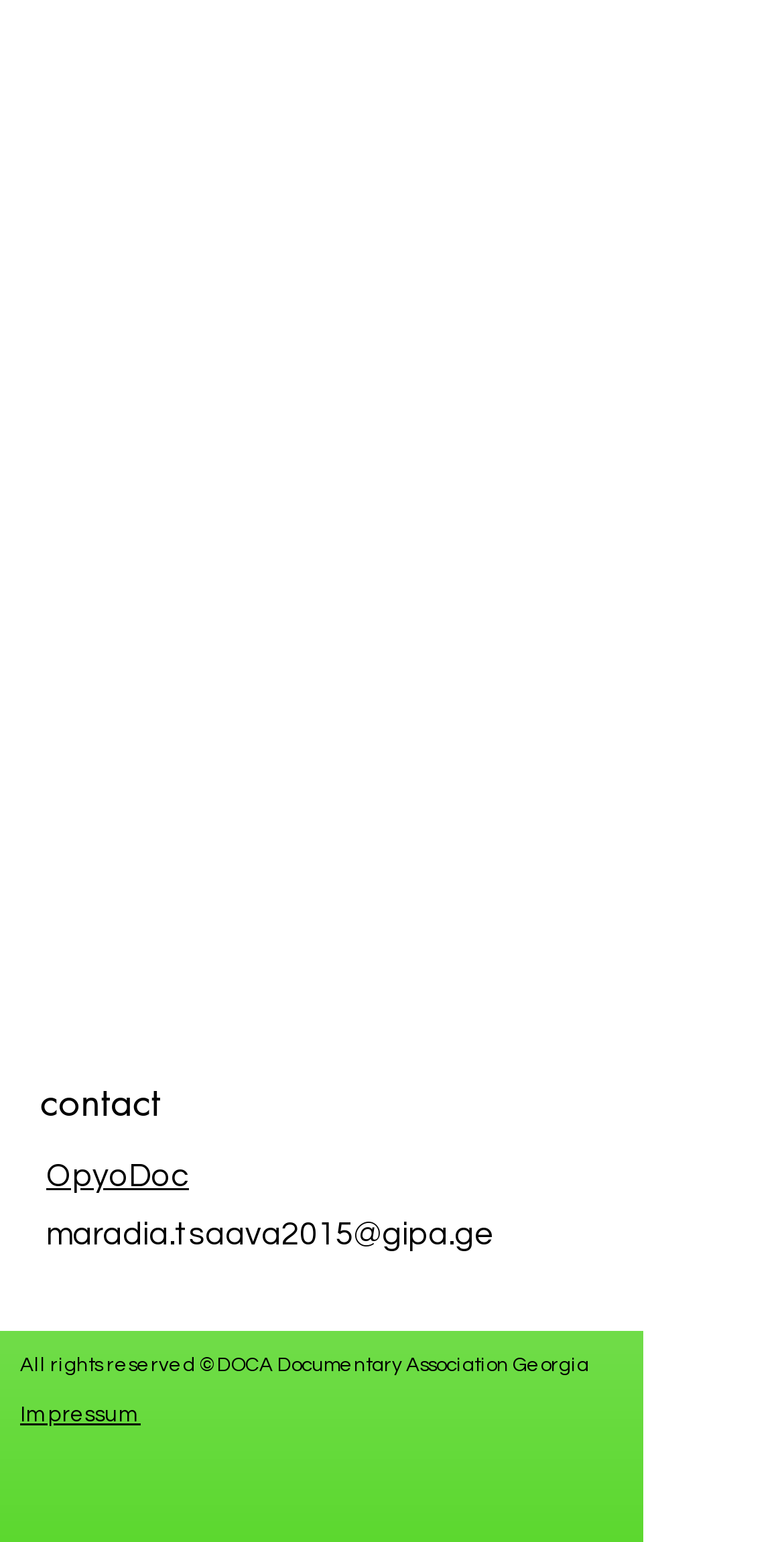Provide the bounding box coordinates for the UI element that is described by this text: "aria-label="Facebook"". The coordinates should be in the form of four float numbers between 0 and 1: [left, top, right, bottom].

[0.423, 0.954, 0.487, 0.987]